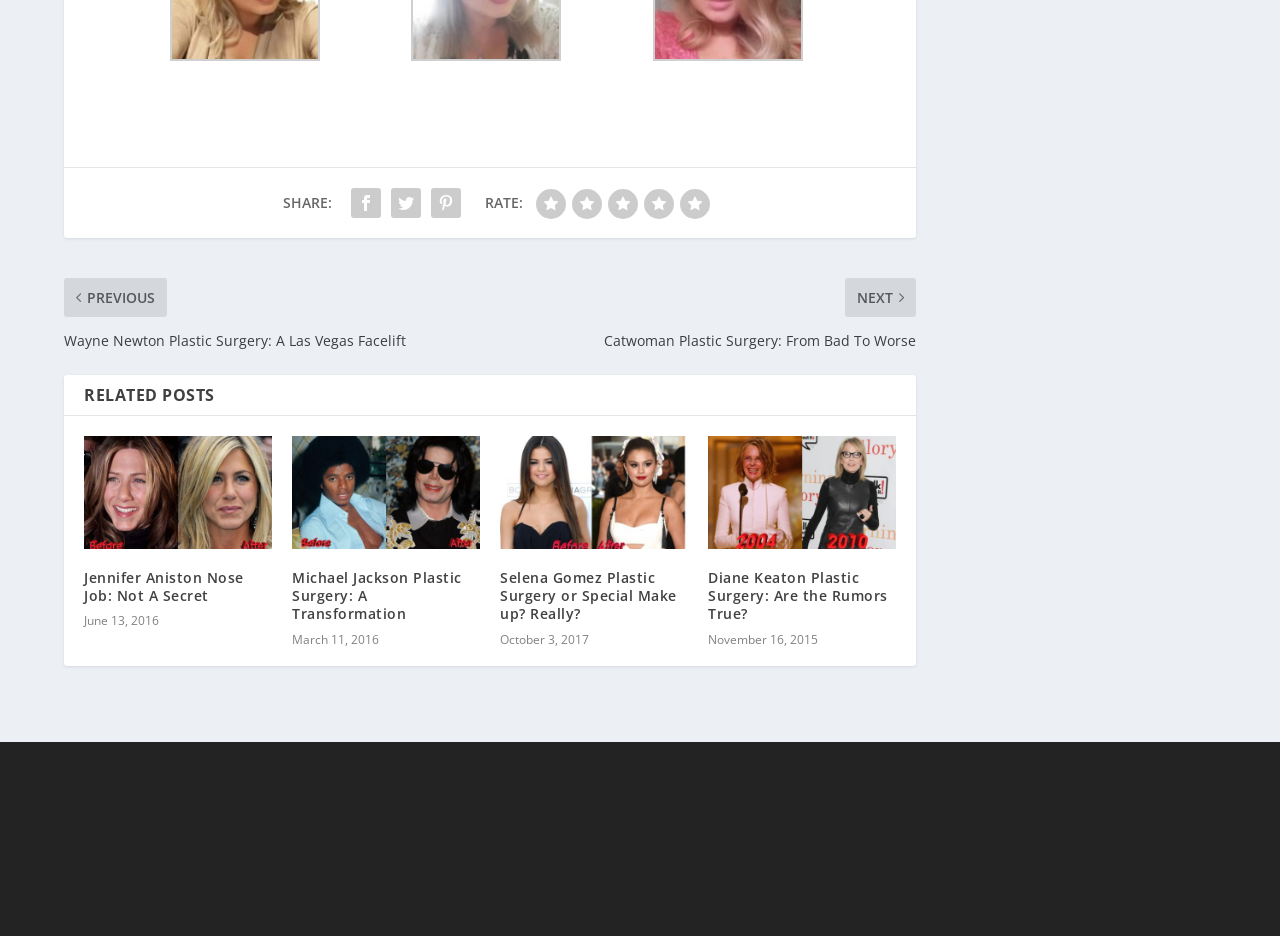What is the topic of the webpage?
Can you offer a detailed and complete answer to this question?

Based on the webpage content, it appears to be discussing plastic surgery procedures undergone by various celebrities, including Jennifer Aniston, Michael Jackson, Selena Gomez, and Diane Keaton.